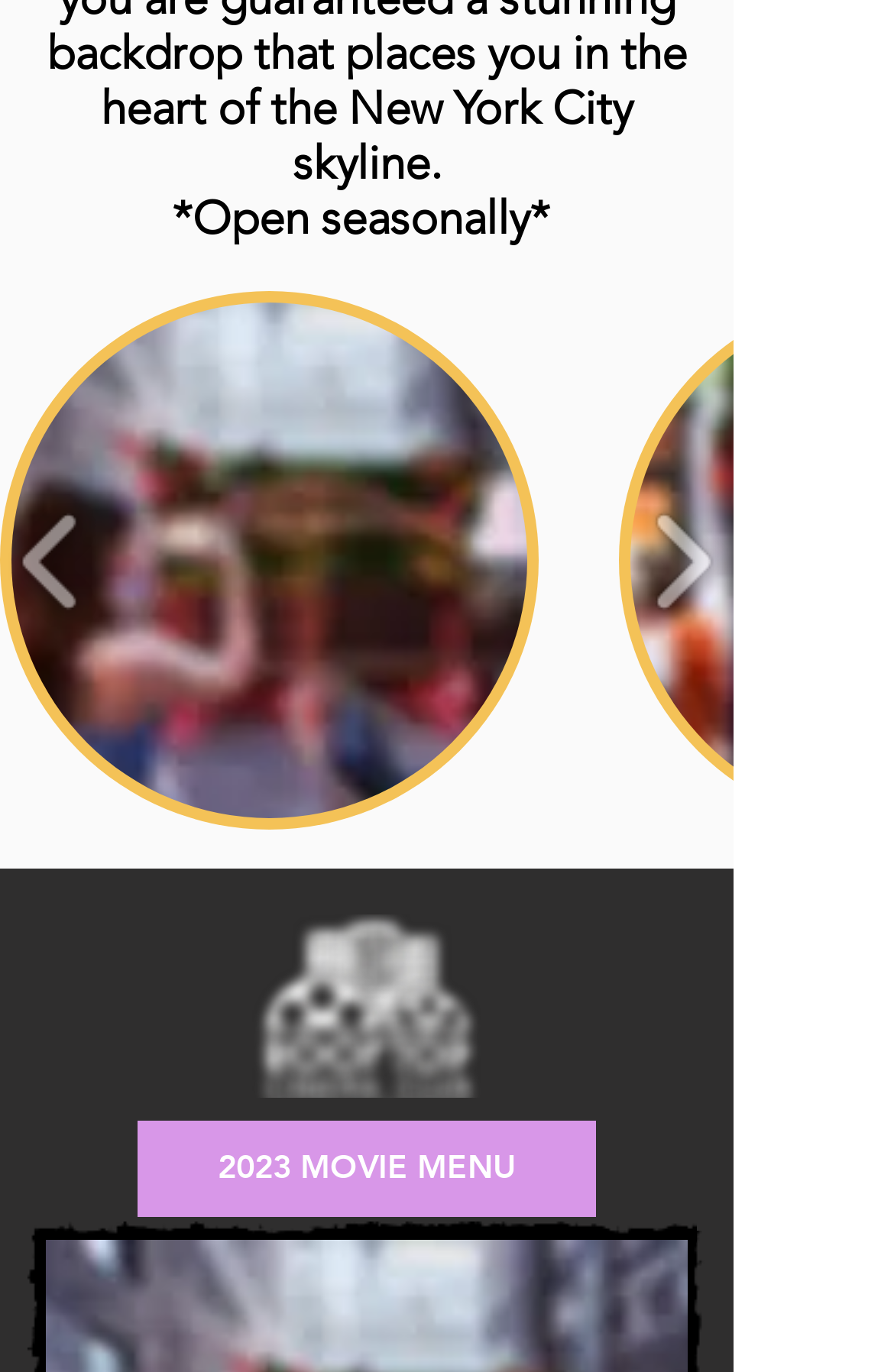Locate the bounding box coordinates of the UI element described by: "2023 MOVIE MENU". The bounding box coordinates should consist of four float numbers between 0 and 1, i.e., [left, top, right, bottom].

[0.154, 0.817, 0.667, 0.887]